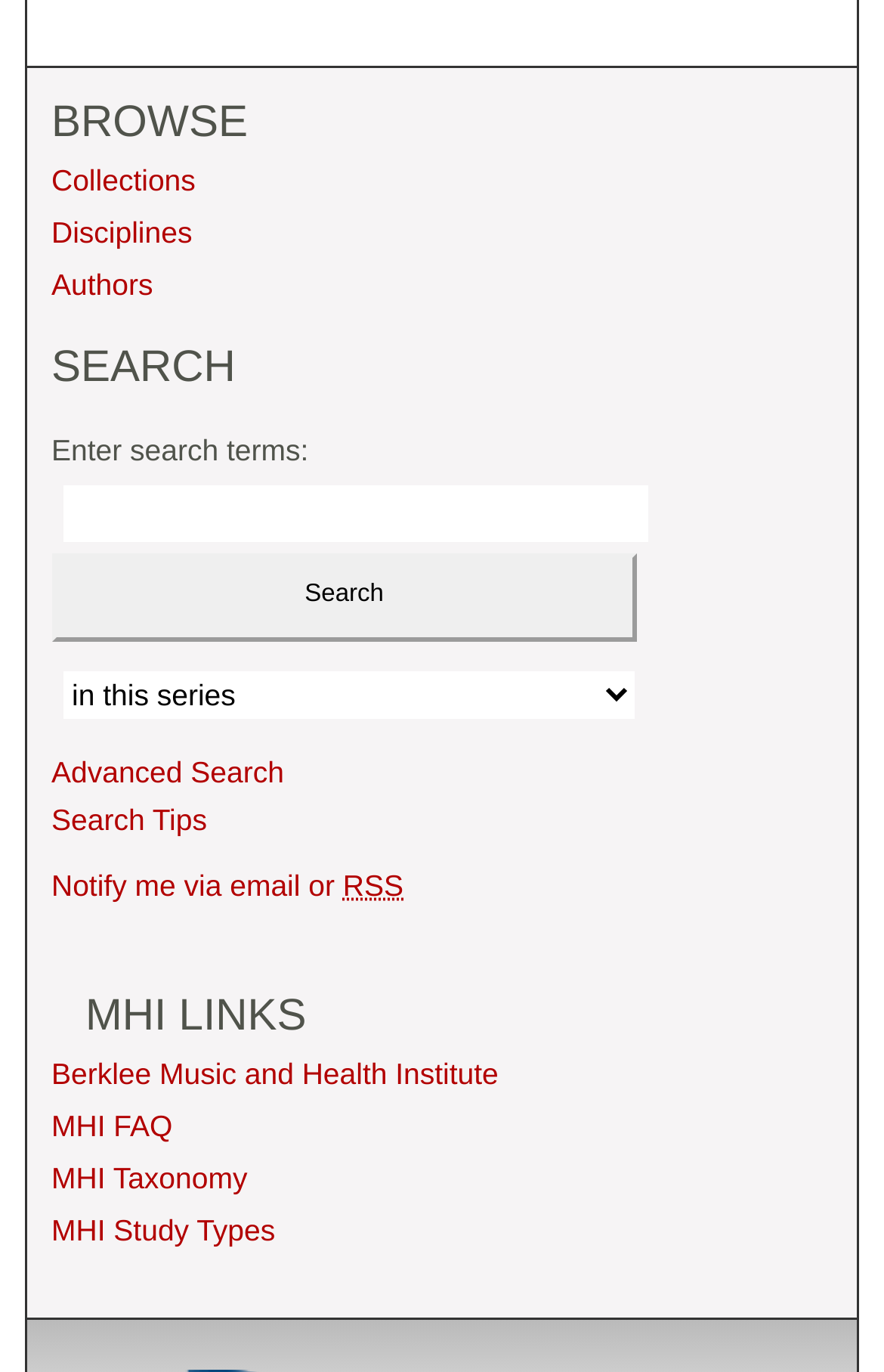Please specify the bounding box coordinates of the element that should be clicked to execute the given instruction: 'Visit Berklee Music and Health Institute'. Ensure the coordinates are four float numbers between 0 and 1, expressed as [left, top, right, bottom].

[0.058, 0.73, 0.674, 0.755]